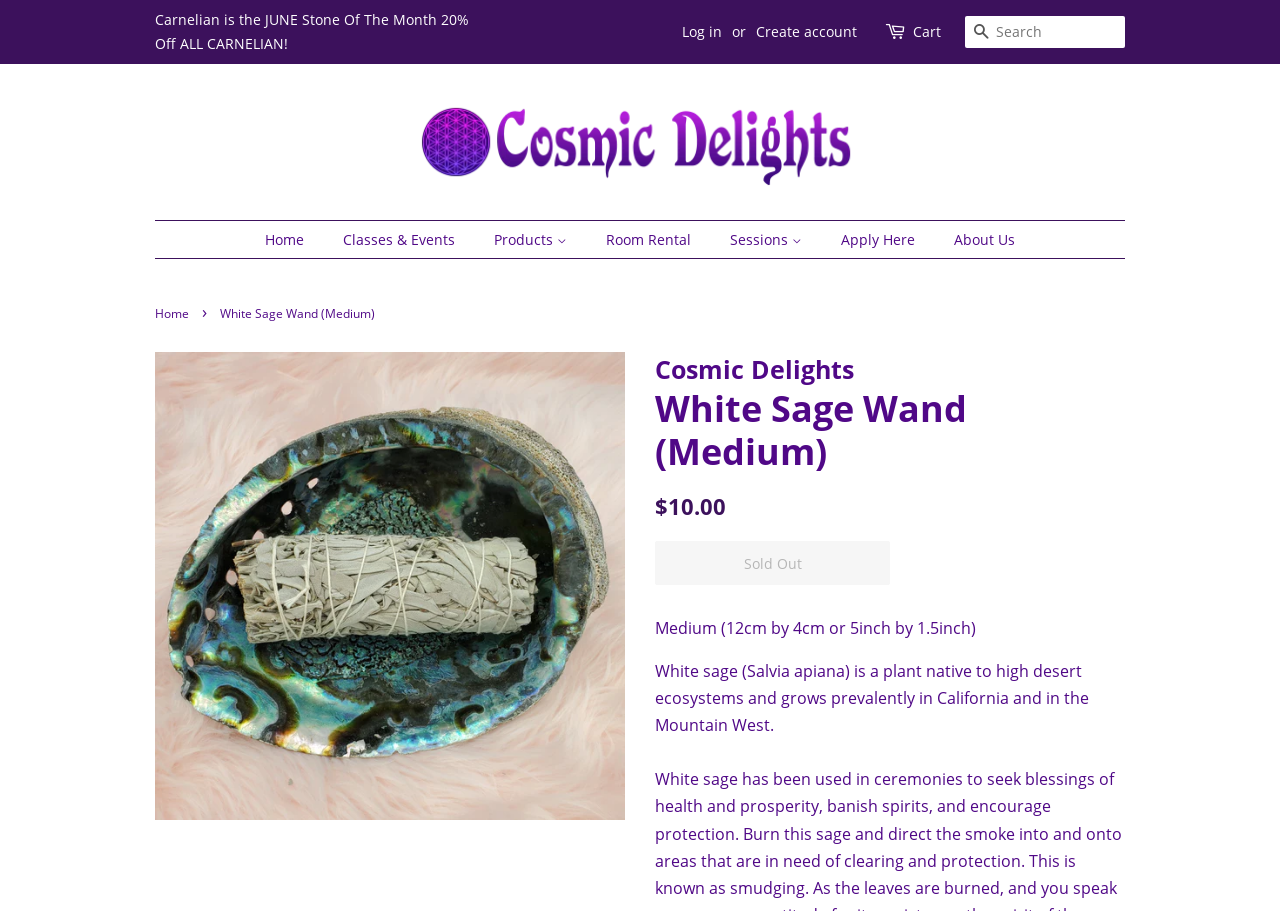Determine the bounding box coordinates for the UI element matching this description: "Got Tools?".

None